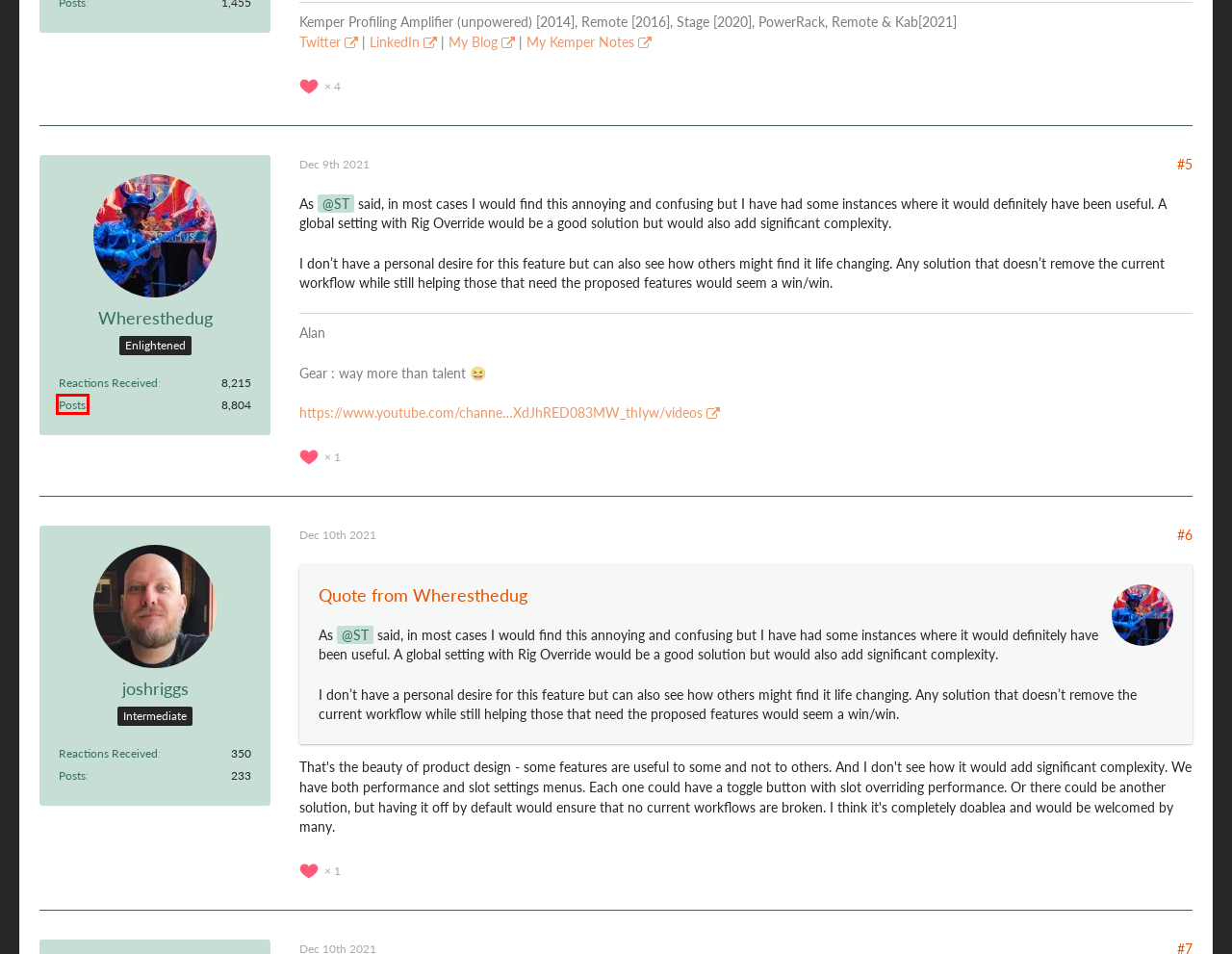Given a screenshot of a webpage with a red bounding box highlighting a UI element, determine which webpage description best matches the new webpage that appears after clicking the highlighted element. Here are the candidates:
A. Posts by djdyer - Kemper Profiler Forum
B. joshriggs - Members - Kemper Profiler Forum
C. ST | Performing with Bose Portable PA Systems and other great gear
D. Posts by joshriggs - Kemper Profiler Forum
E. Posts by Wheresthedug - Kemper Profiler Forum
F. Wheresthedug - Members - Kemper Profiler Forum
G. Kemper Profiler - Bose Portable PA Encyclopedia
H. Stefan D - Members - Kemper Profiler Forum

E